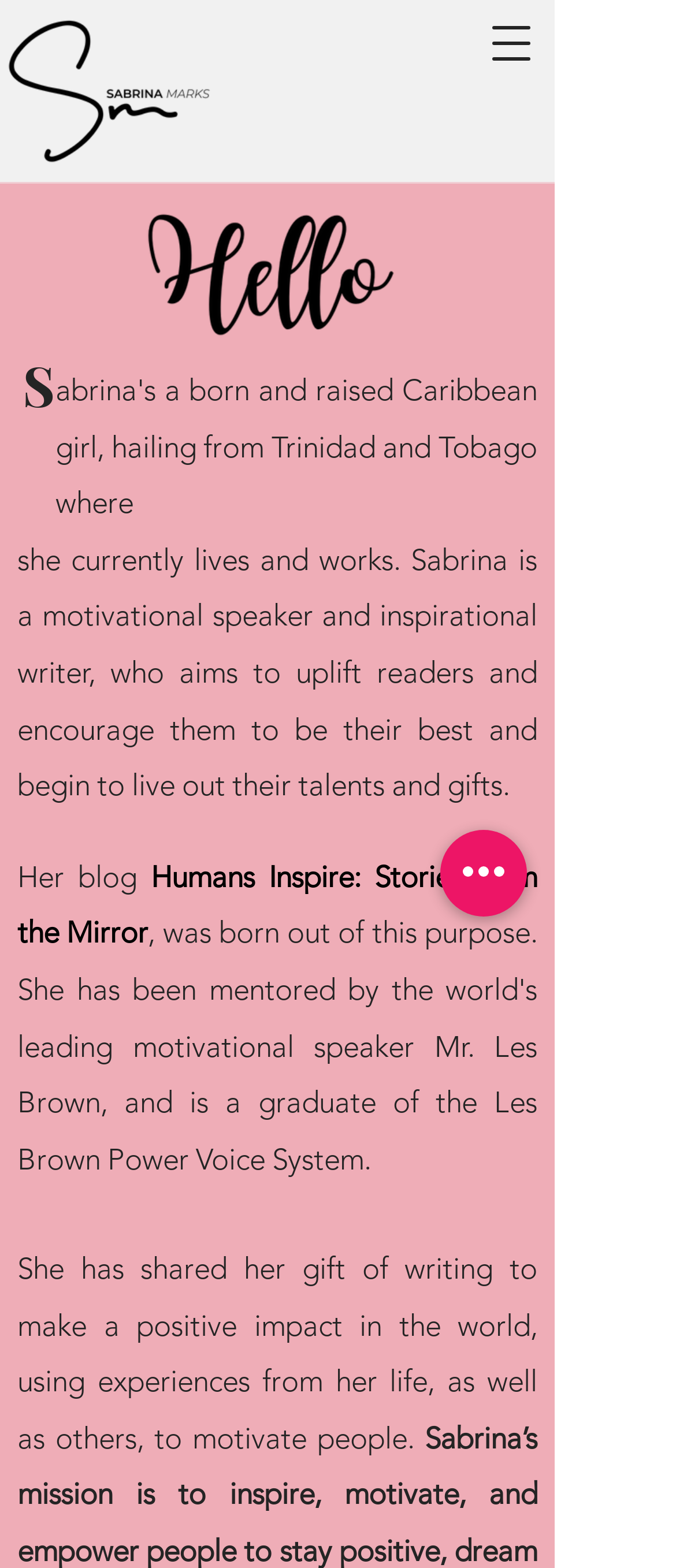Give the bounding box coordinates for the element described by: "aria-label="Open navigation menu"".

[0.692, 0.0, 0.821, 0.055]